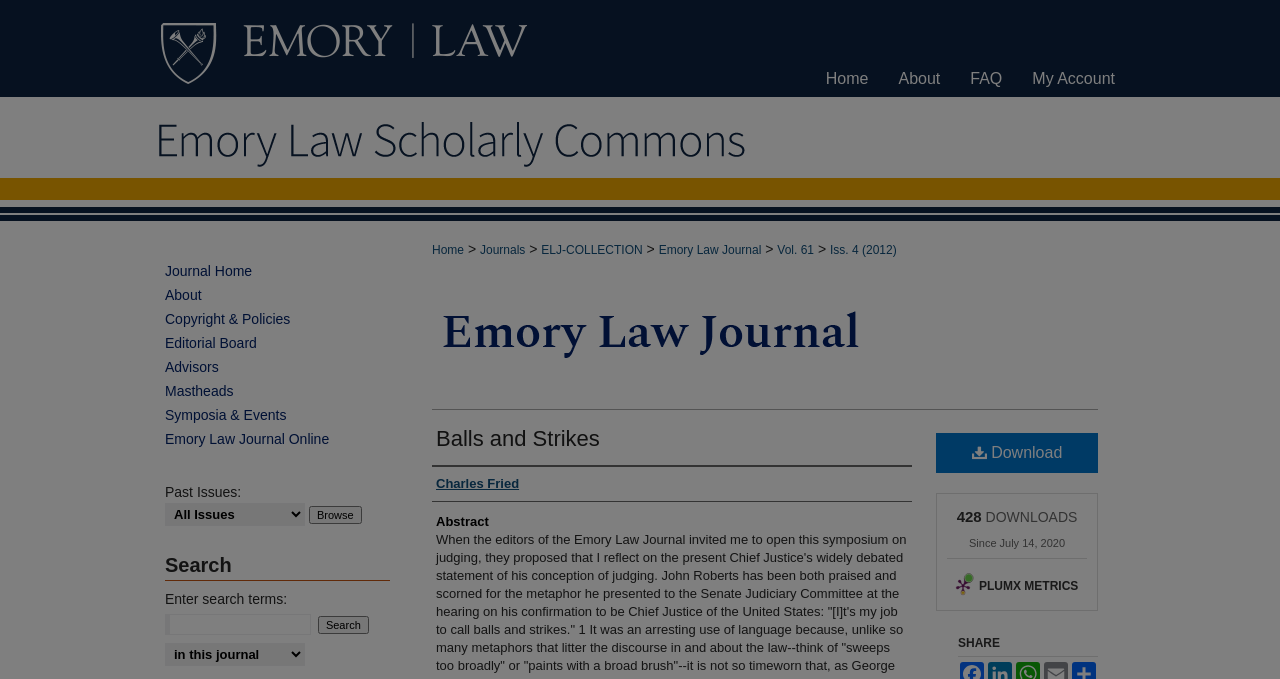Provide a thorough and detailed response to the question by examining the image: 
What is the name of the article?

I found the answer by looking at the heading at the top of the page, which says 'Balls and Strikes'.